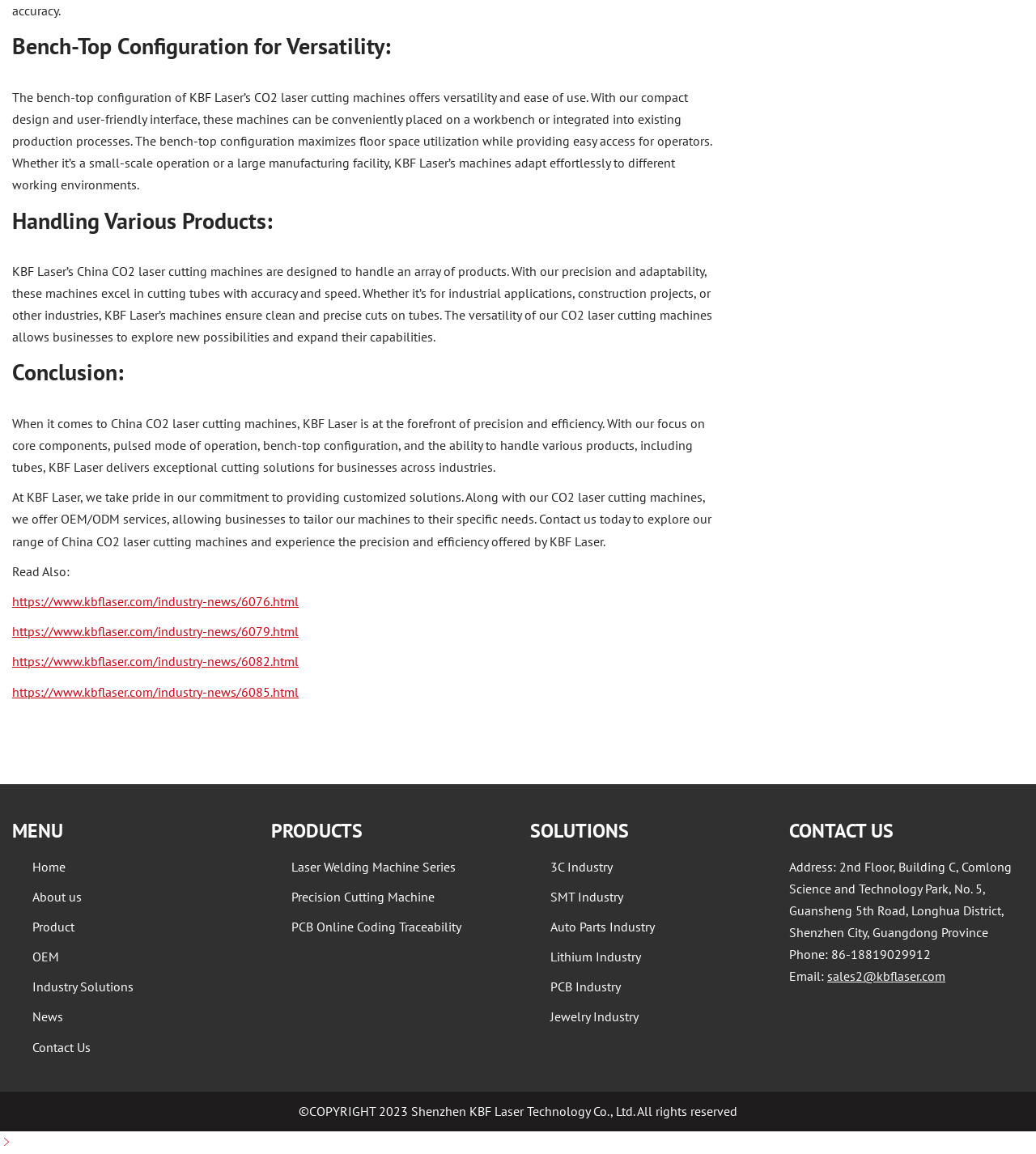Identify the bounding box coordinates of the clickable region necessary to fulfill the following instruction: "Read the 'About us' page". The bounding box coordinates should be four float numbers between 0 and 1, i.e., [left, top, right, bottom].

[0.031, 0.77, 0.079, 0.784]